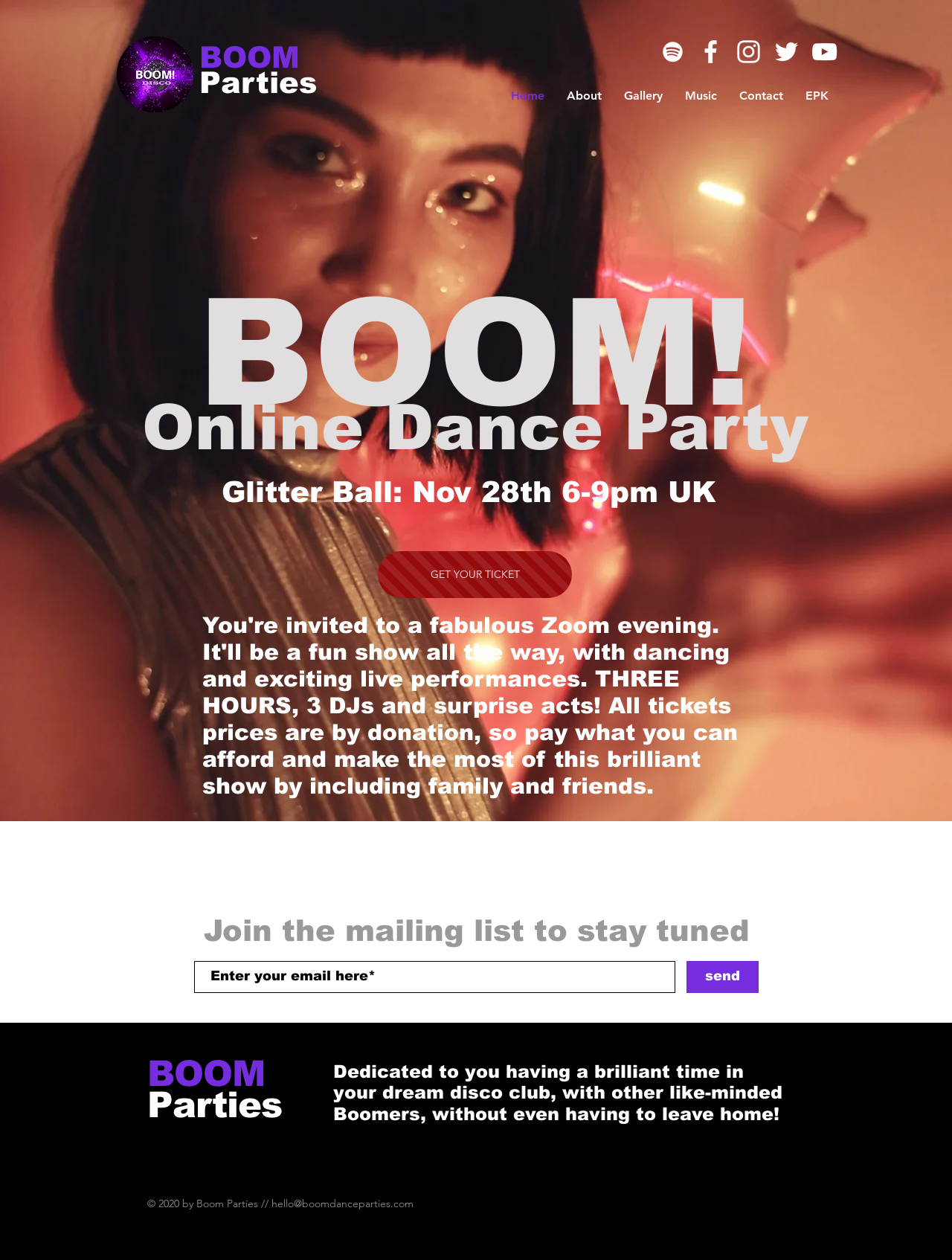Identify the bounding box coordinates for the region to click in order to carry out this instruction: "Click the 'GET YOUR TICKET' button". Provide the coordinates using four float numbers between 0 and 1, formatted as [left, top, right, bottom].

[0.397, 0.437, 0.601, 0.474]